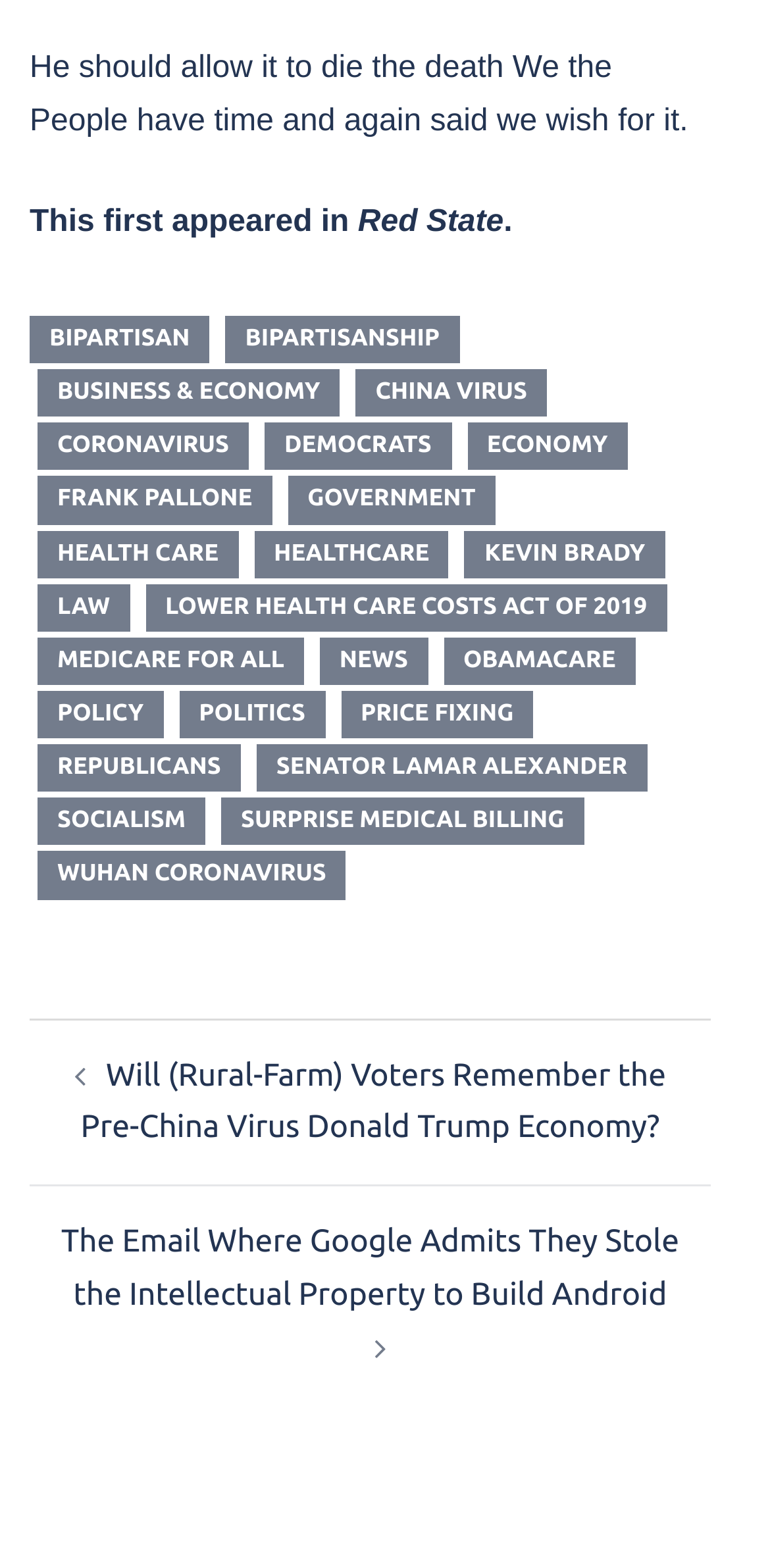Provide the bounding box coordinates of the UI element that matches the description: "ObamaCare".

[0.576, 0.406, 0.825, 0.437]